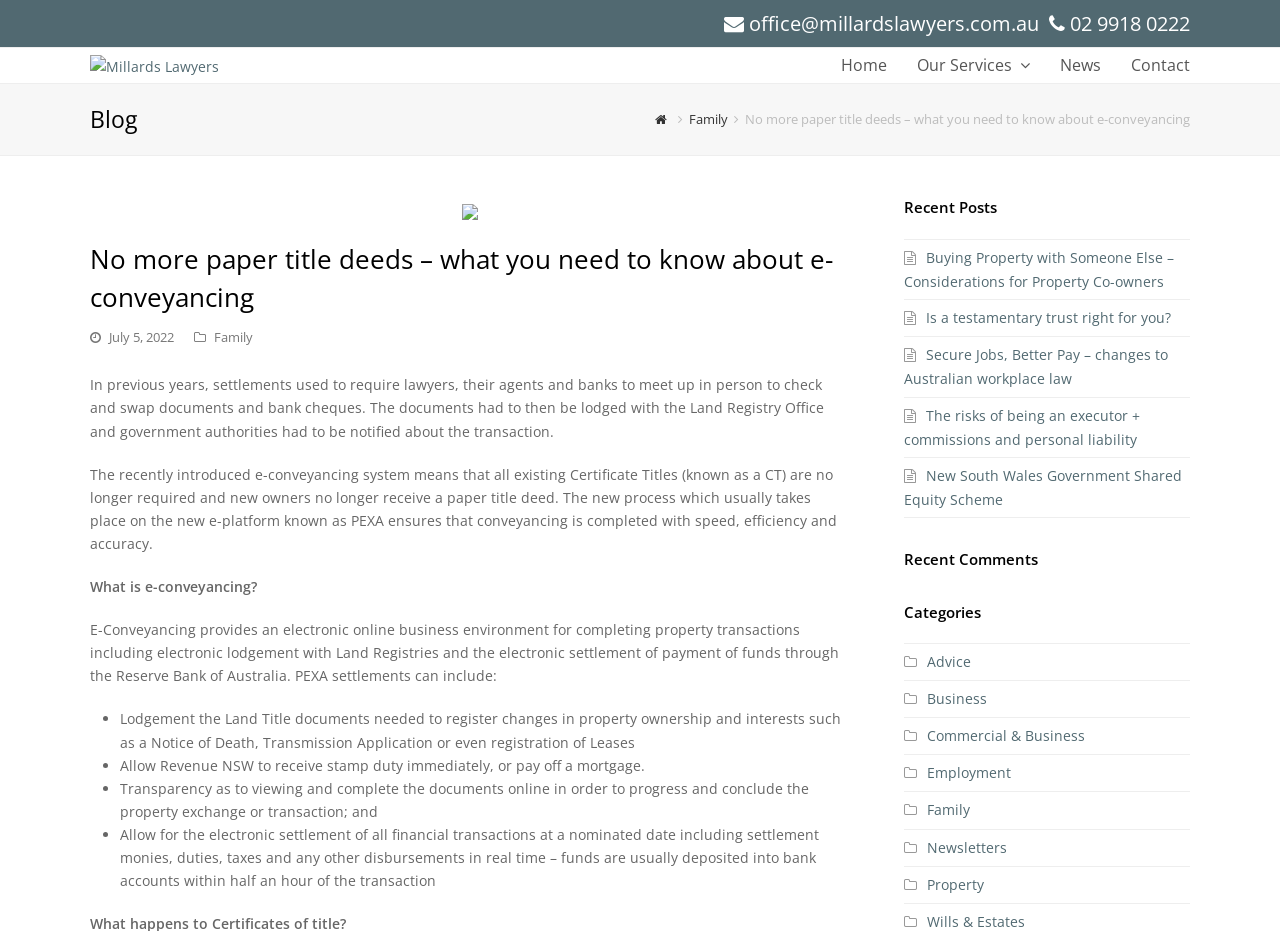Please respond to the question with a concise word or phrase:
What type of articles are published on this webpage?

Legal articles